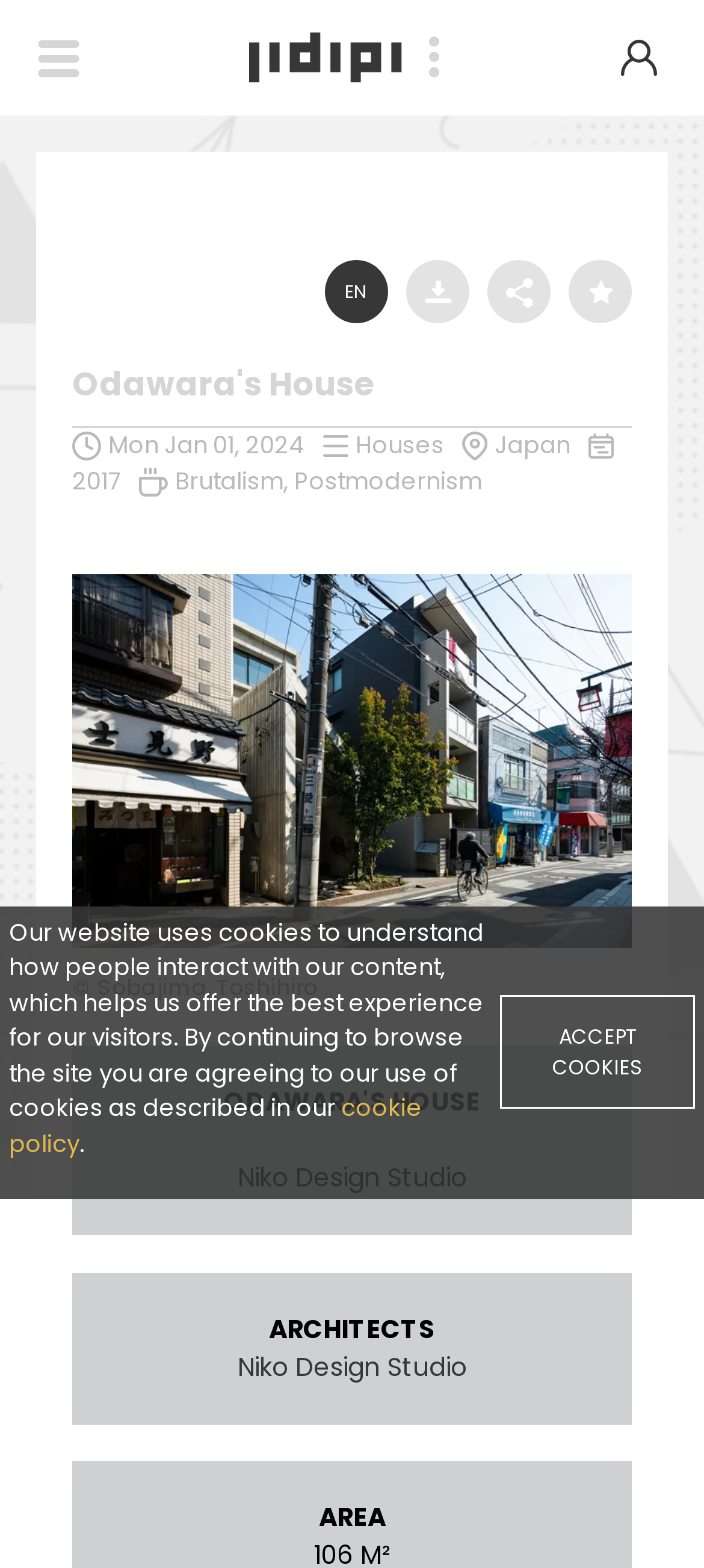Show the bounding box coordinates for the element that needs to be clicked to execute the following instruction: "Click the Jidipi link". Provide the coordinates in the form of four float numbers between 0 and 1, i.e., [left, top, right, bottom].

[0.354, 0.02, 0.585, 0.053]